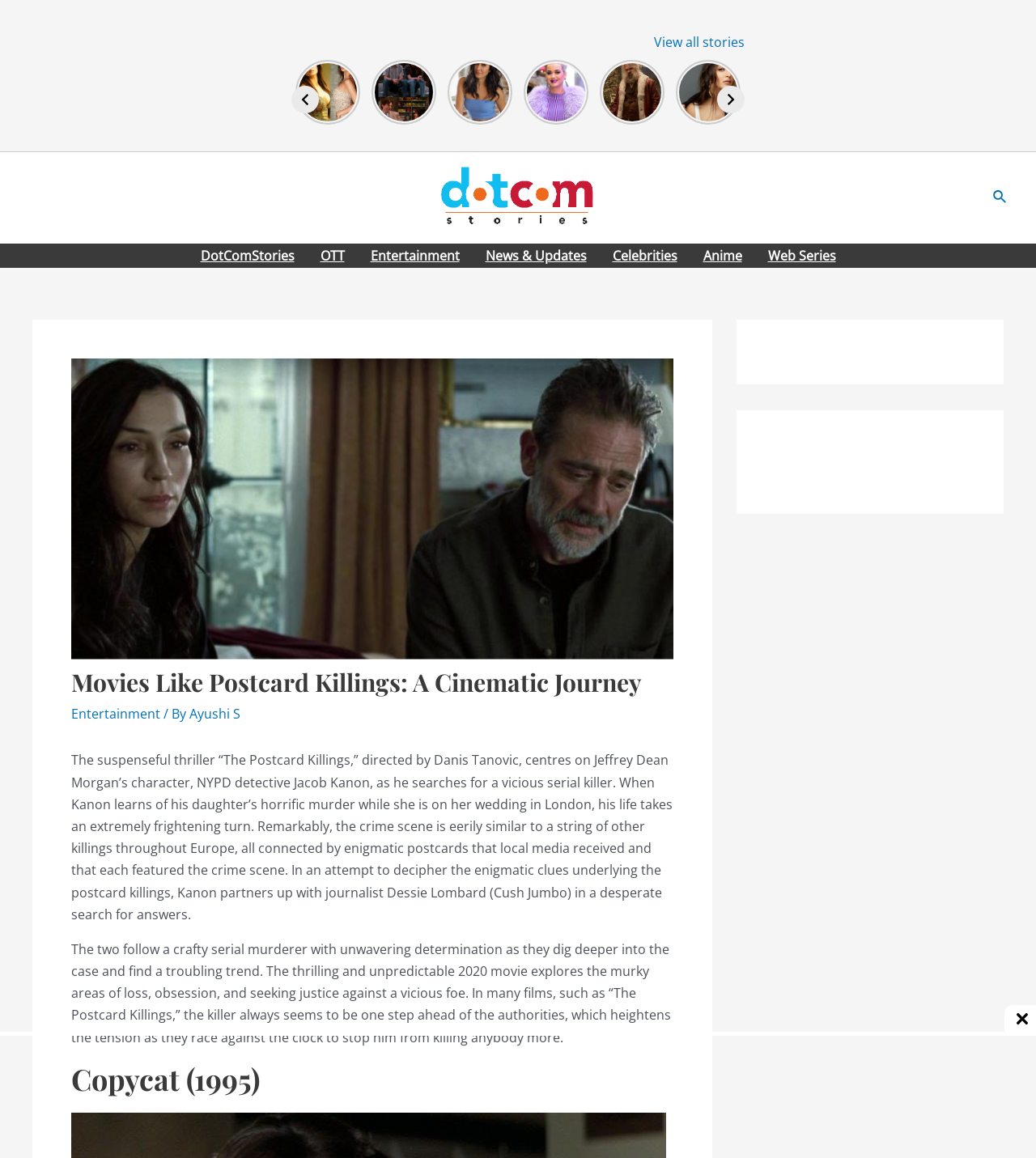Please respond in a single word or phrase: 
What is the main topic of this webpage?

Movies